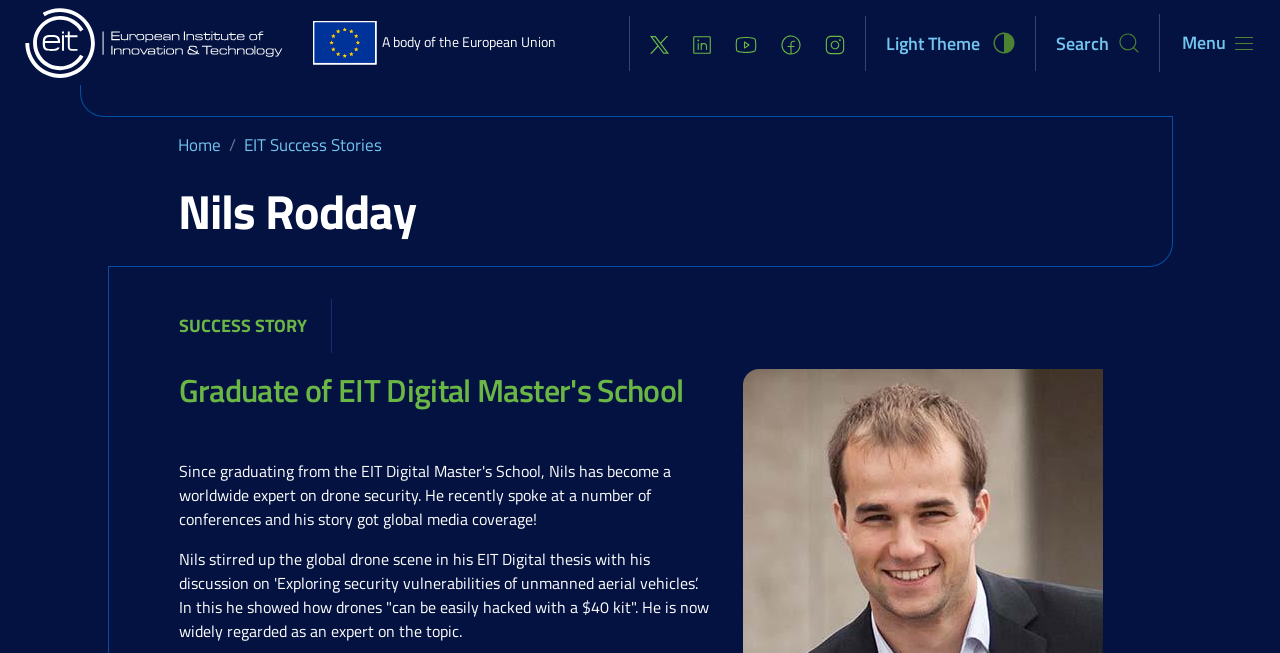What can be hacked with a $40 kit according to Nils?
Using the image as a reference, deliver a detailed and thorough answer to the question.

According to the webpage, Nils showed in his thesis that drones 'can be easily hacked with a $40 kit', which implies that drones are the things that can be hacked with such a kit.